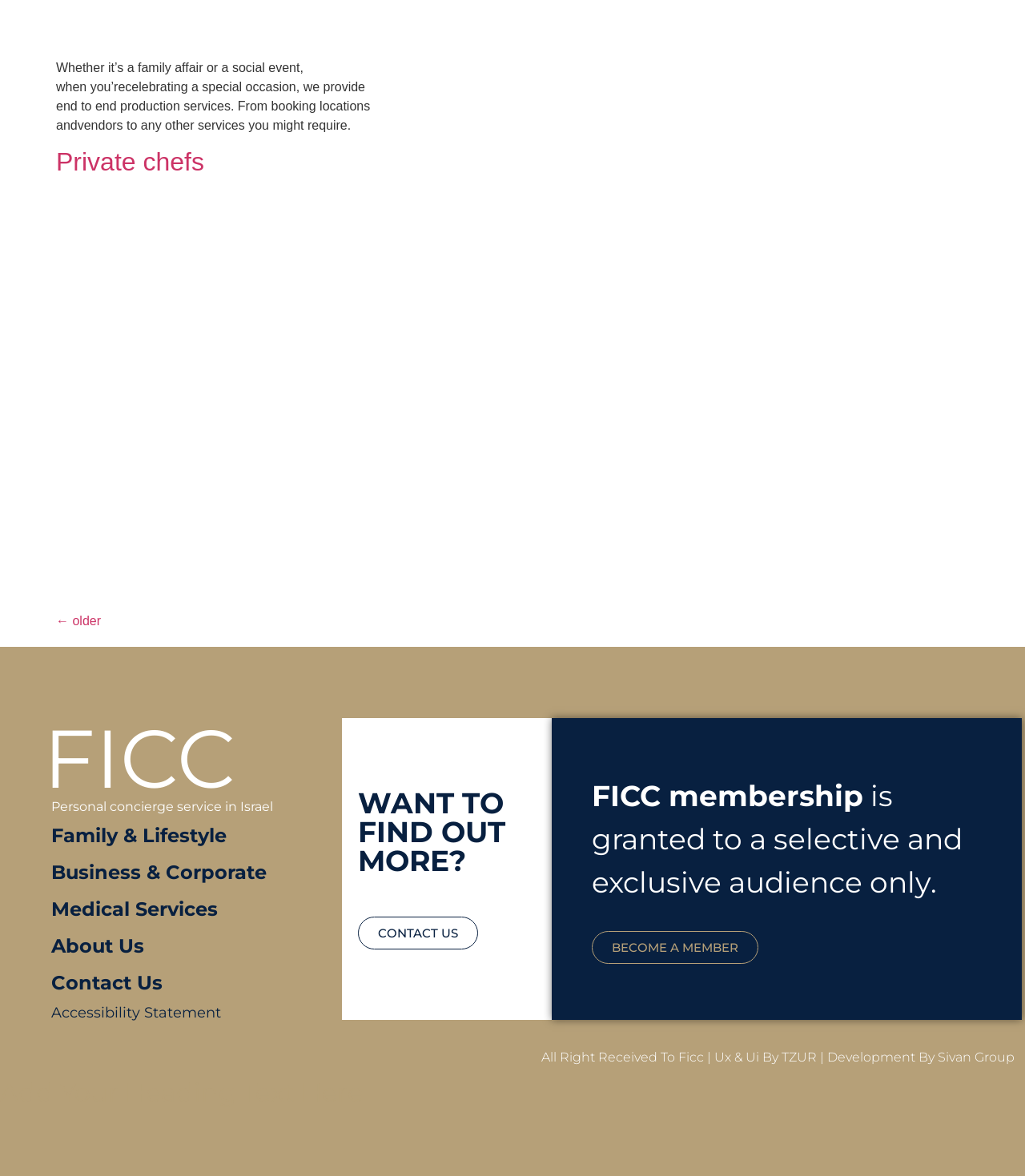Locate the bounding box coordinates of the clickable element to fulfill the following instruction: "Click on 'Private chefs'". Provide the coordinates as four float numbers between 0 and 1 in the format [left, top, right, bottom].

[0.055, 0.125, 0.199, 0.15]